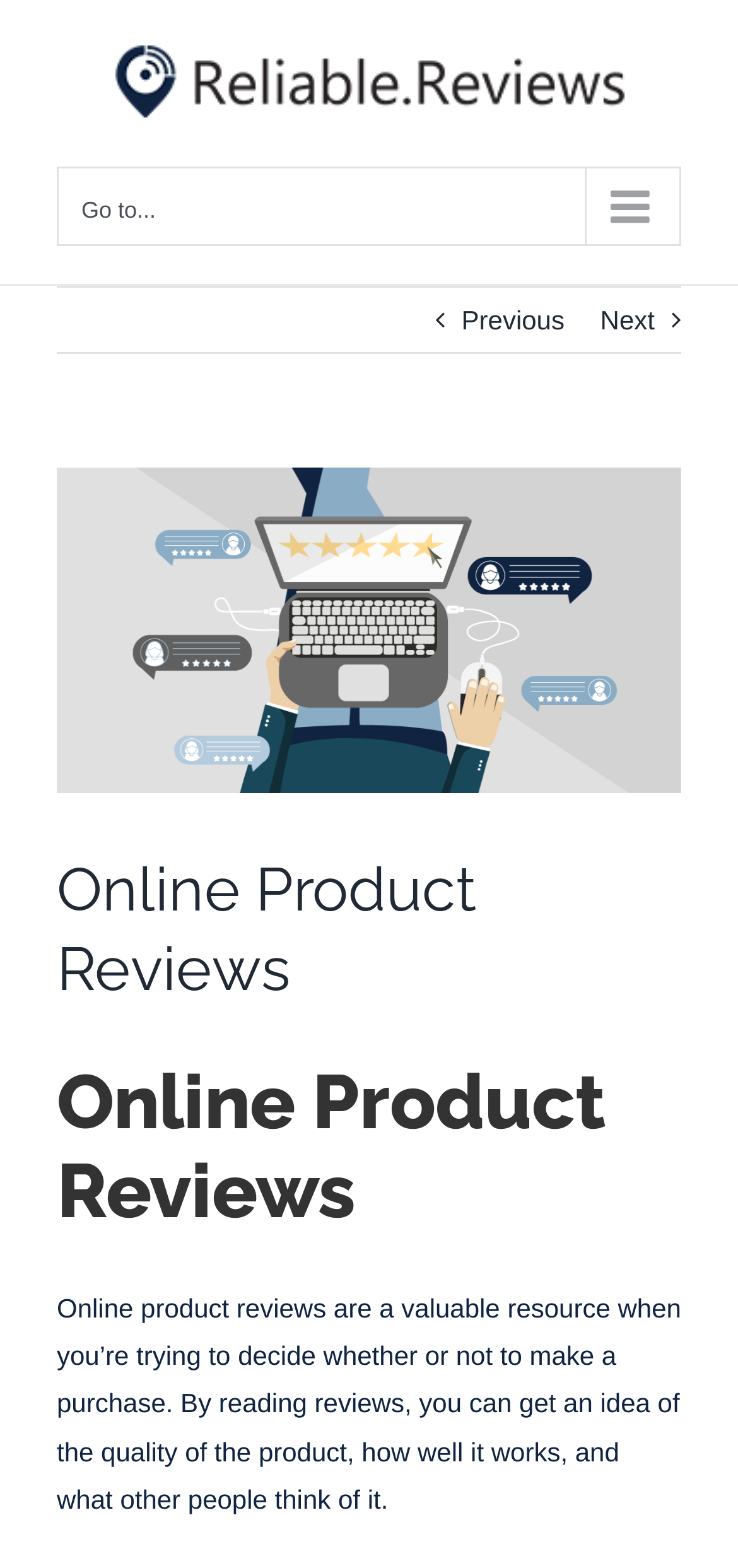What is the image below the 'View Larger Image' button?
Can you provide an in-depth and detailed response to the question?

The image is located below the 'View Larger Image' button and is described as 'online reviews problems'. It is an image that illustrates the problems associated with online reviews.